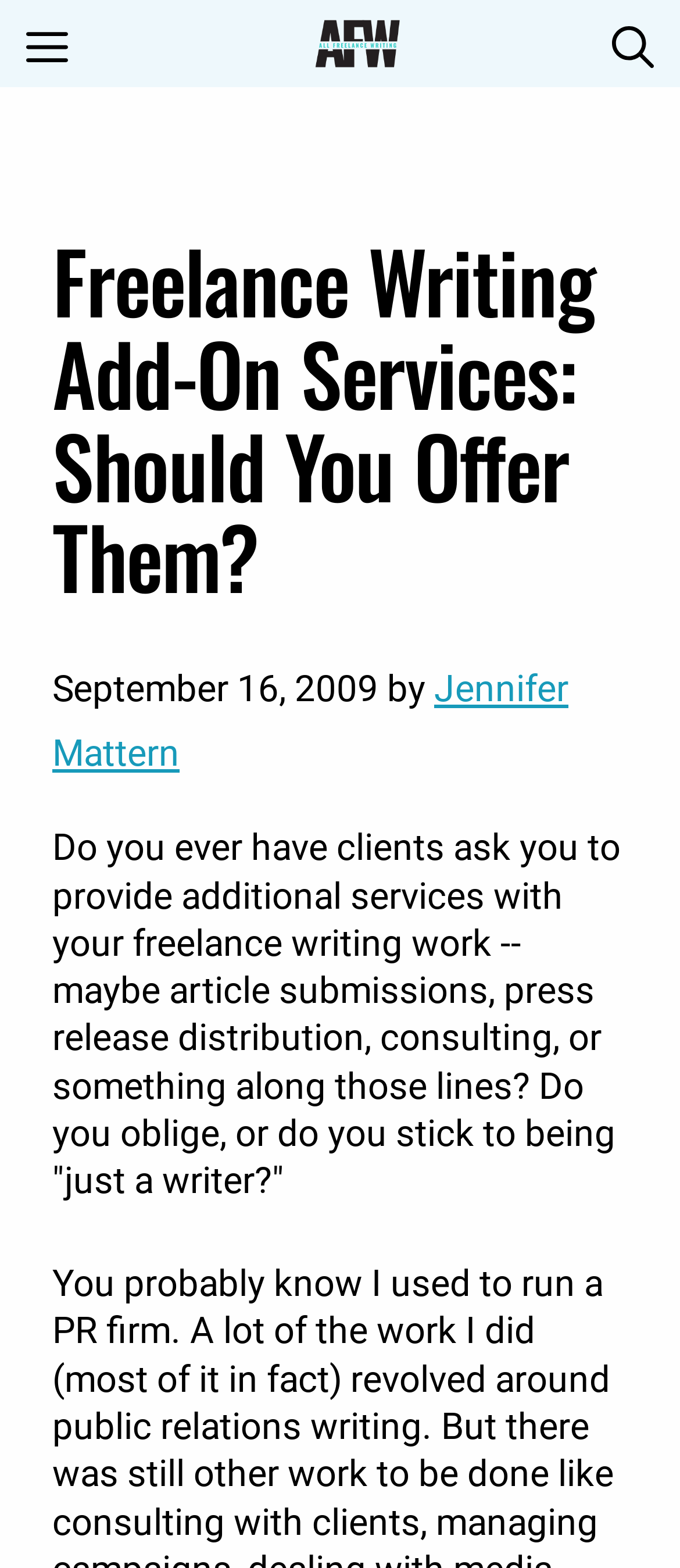Summarize the contents and layout of the webpage in detail.

The webpage is about freelance writing add-on services, with a focus on the benefits of offering these services to clients. At the top left of the page, there is a button labeled "Menu" that, when expanded, controls a mobile menu. To the right of the button, there is a link to "All Freelance Writing" accompanied by an image with the same name. On the top right, there is a link to "Open Search Bar".

Below the top navigation, there is a header section that spans most of the page's width. Within this section, there is a heading that reads "Freelance Writing Add-On Services: Should You Offer Them?" followed by a timestamp indicating the article was published on September 16, 2009. The author's name, Jennifer Mattern, is also mentioned in this section.

The main content of the page is a paragraph of text that discusses the scenario where clients ask freelance writers to provide additional services beyond just writing. The text explores whether writers should oblige or stick to their core writing services. This paragraph is positioned below the header section and spans most of the page's width.